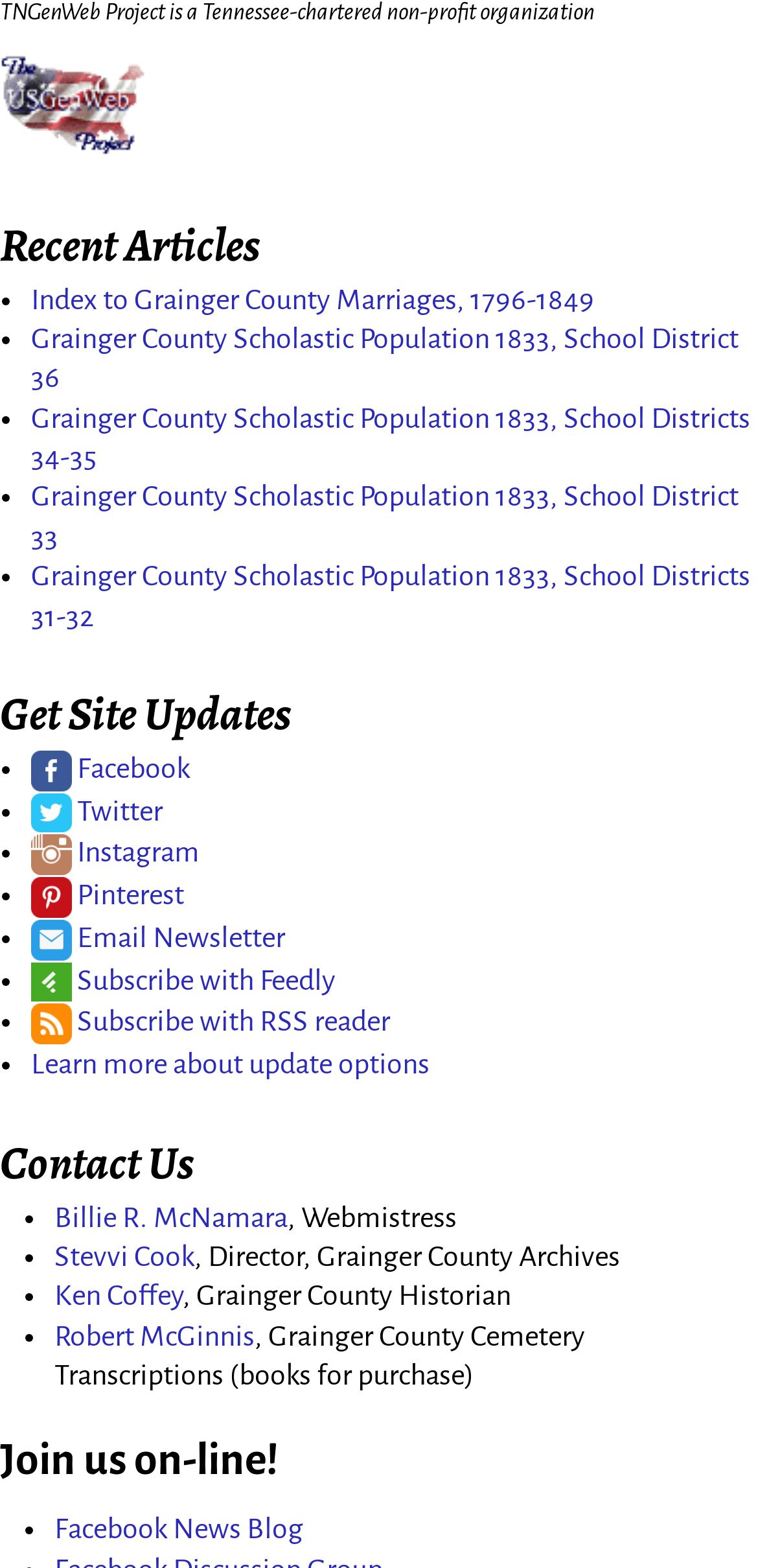Please locate the bounding box coordinates of the element that should be clicked to complete the given instruction: "Learn more about update options".

[0.041, 0.669, 0.567, 0.688]